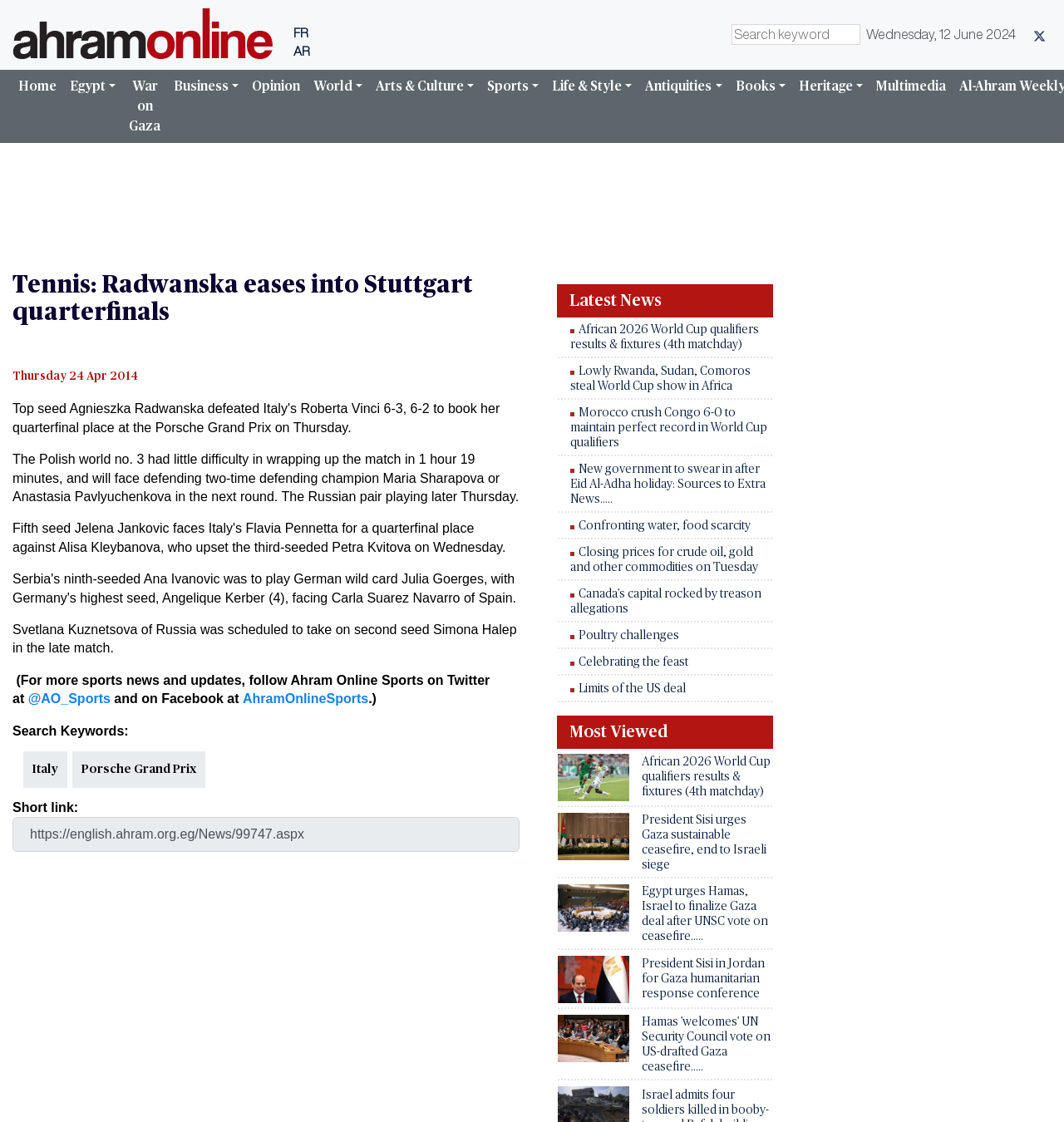Given the element description, predict the bounding box coordinates in the format (top-left x, top-left y, bottom-right x, bottom-right y). Make sure all values are between 0 and 1. Here is the element description: Students

None